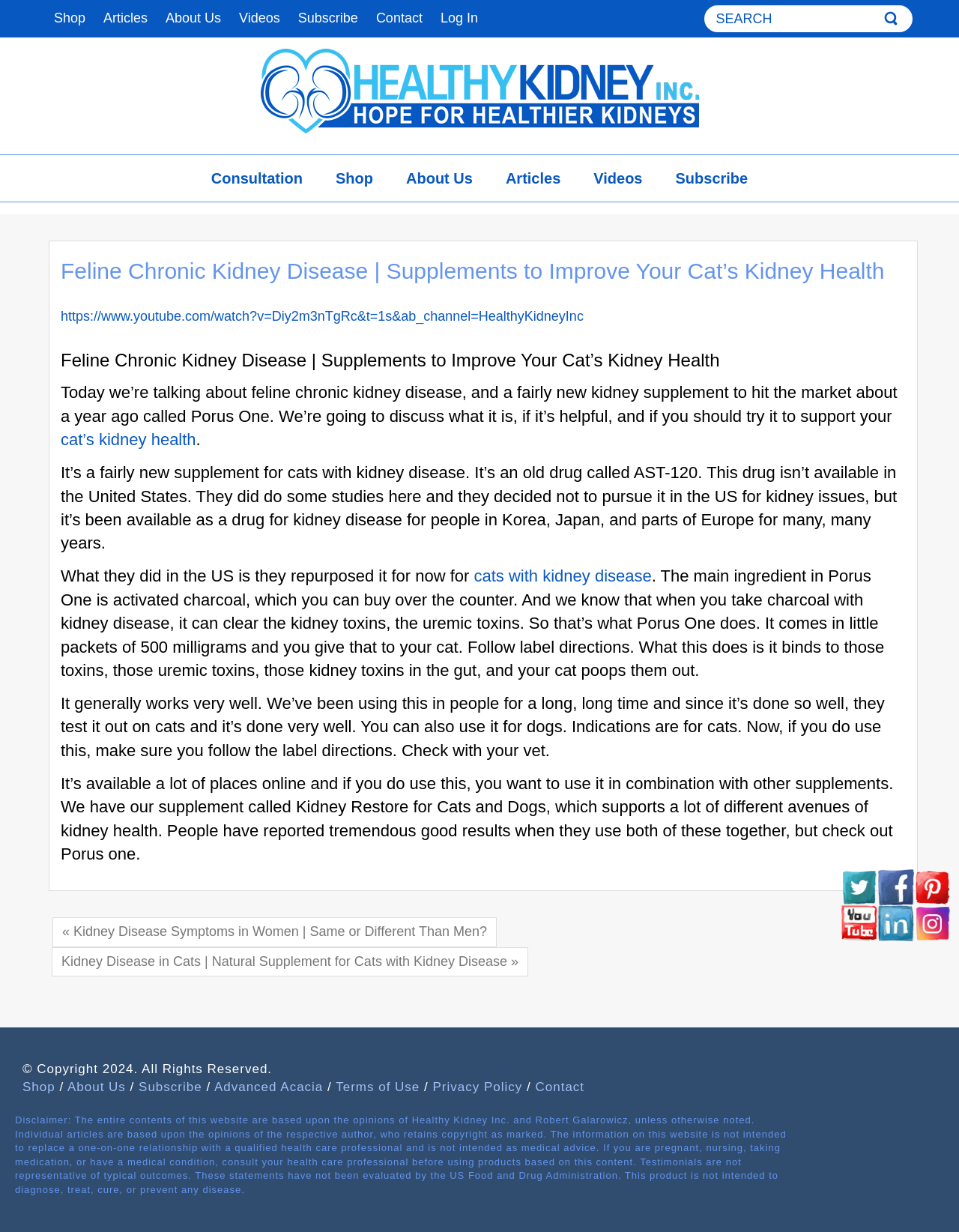Find the bounding box coordinates of the element you need to click on to perform this action: 'Check the 'Contact' link'. The coordinates should be represented by four float values between 0 and 1, in the format [left, top, right, bottom].

[0.383, 0.0, 0.45, 0.03]